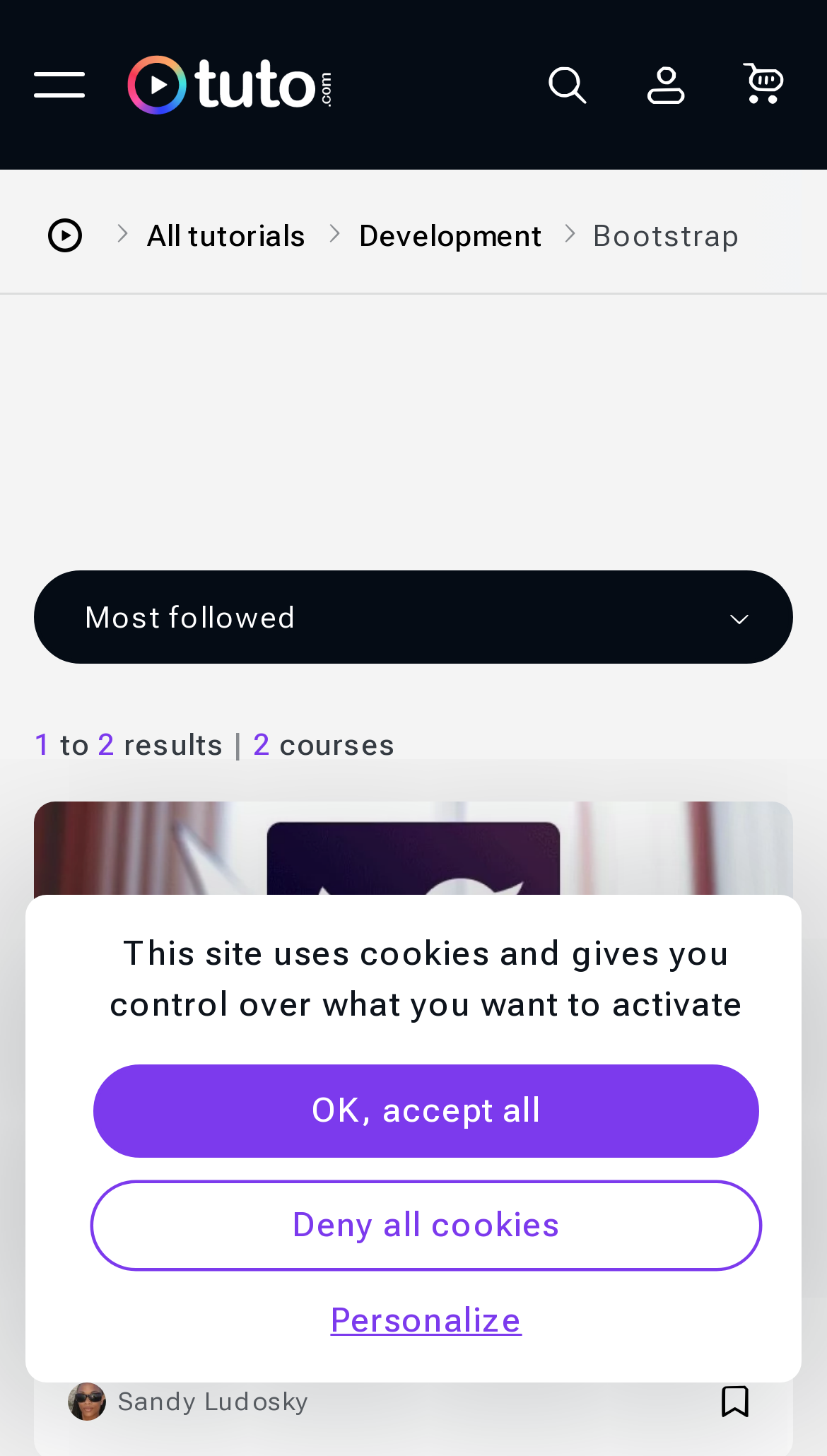Illustrate the webpage with a detailed description.

The webpage appears to be a tutorial platform focused on Bootstrap, with a prominent logo of "Tuto" at the top left corner. Below the logo, there is a navigation bar with links to "Tuto.com", "All tutorials", "Development", and a breadcrumb trail. 

To the right of the navigation bar, there is a search button and links to "USER" and "Cart". 

In the main content area, there is a heading that reads "Bootstrap" and a description that indicates there are 2 results. Below this, there is a list of tutorials, with the first one being "Create a Portfolio site with HTML, CSS & Bootstrap". This tutorial has a thumbnail image, a duration of 1 hour and 41 minutes, and a link to the tutorial itself. The tutorial is authored by "Sandy Ludosky", whose profile picture is displayed next to the link. There is also a "Favori" button next to the author's link.

Further down the page, there is a notice about the site using cookies, with options to "OK, accept all", "Deny all cookies", or "Personalize" cookie settings.